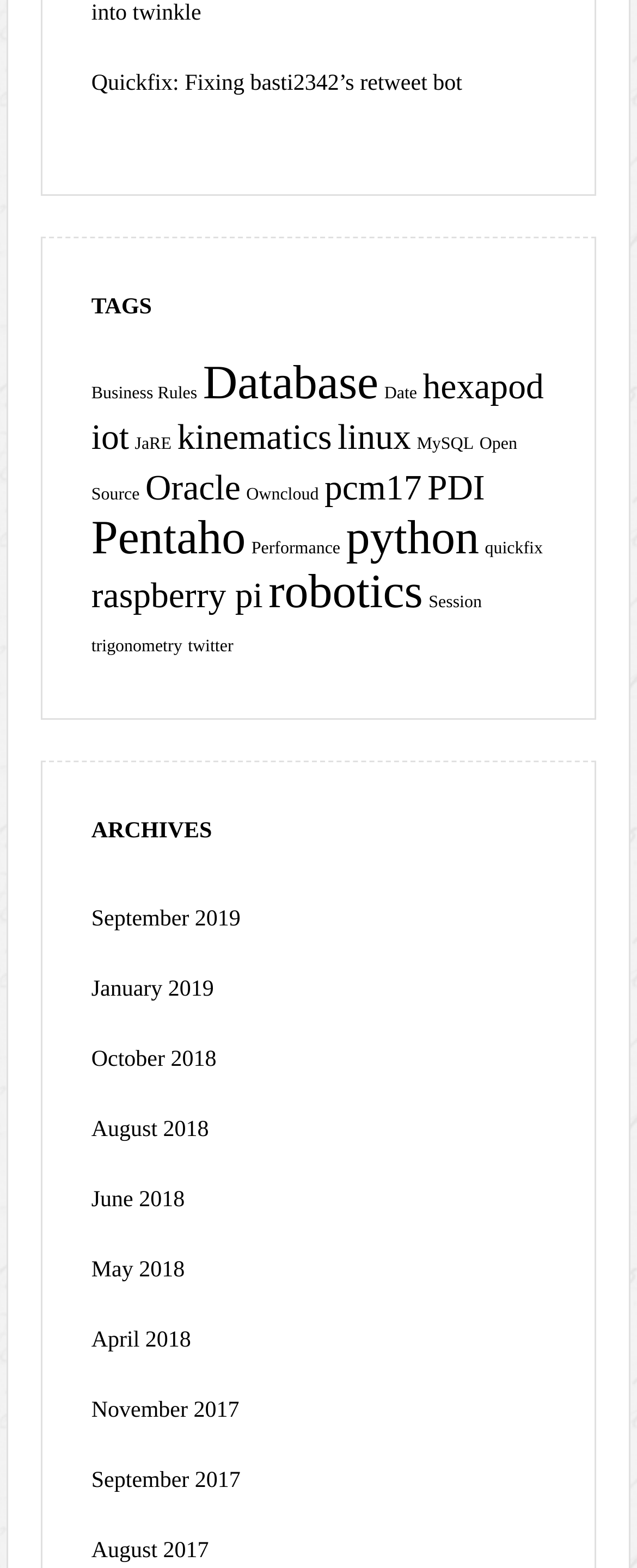How many items are tagged with 'Pentaho'?
Please answer the question with a detailed and comprehensive explanation.

The webpage has a tag 'Pentaho' which is listed under the 'TAGS' section. By looking at the link element for 'Pentaho', we can see that it has '(3 items)' in its text, indicating that there are 3 items tagged with 'Pentaho'.